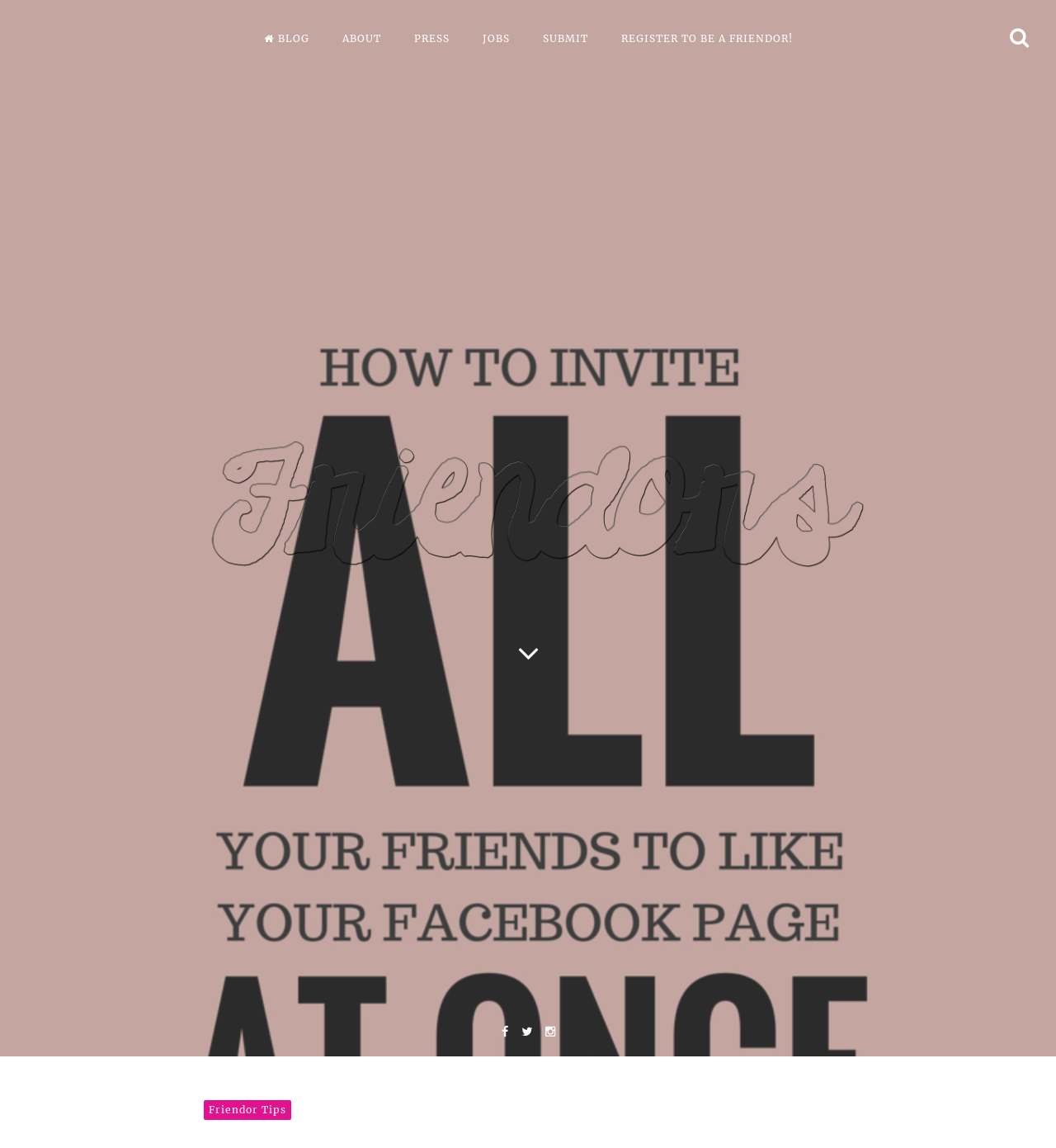Please locate the bounding box coordinates of the region I need to click to follow this instruction: "Read the blog".

[0.236, 0.011, 0.307, 0.055]